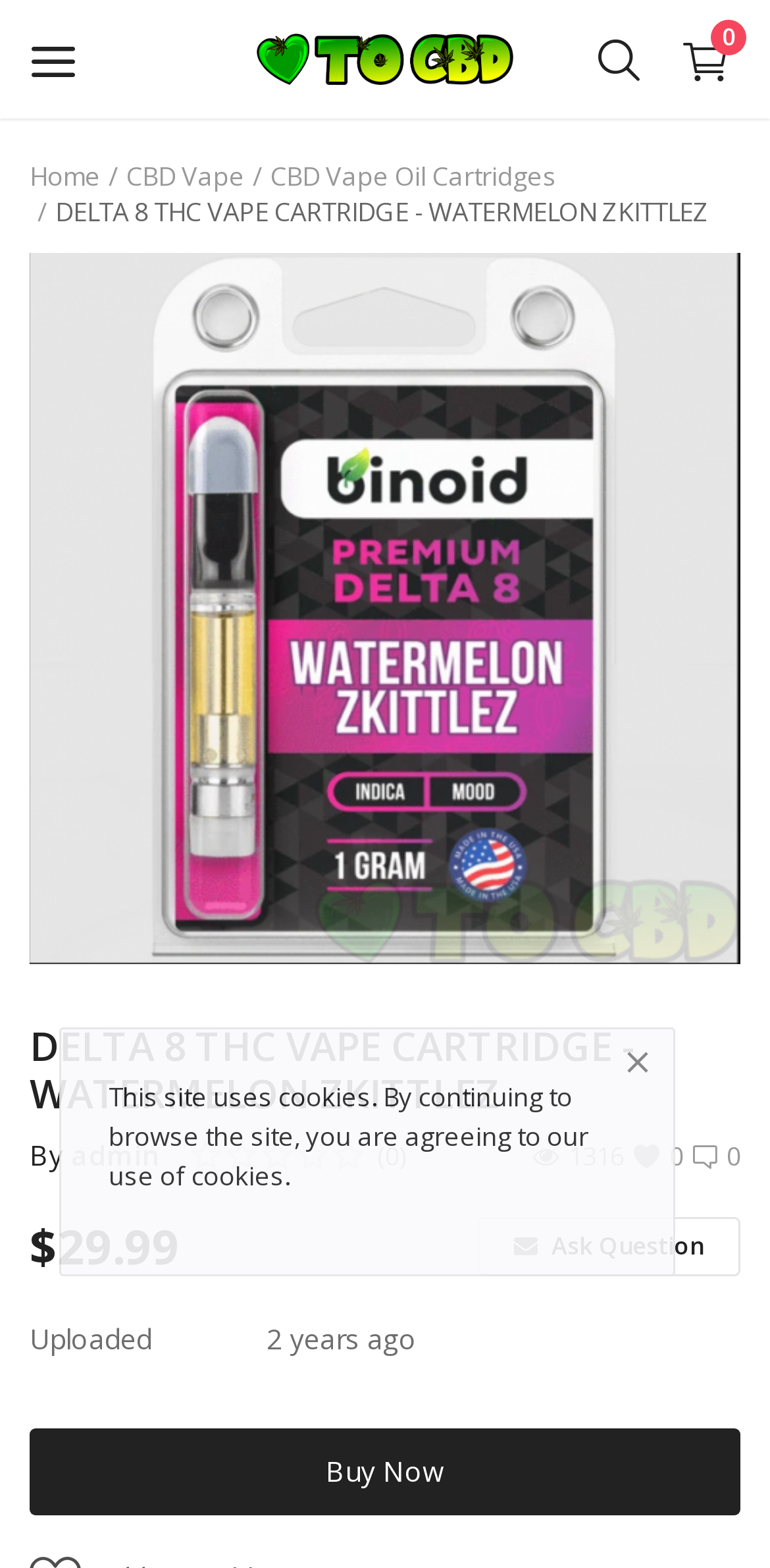Find the bounding box coordinates of the element to click in order to complete the given instruction: "View the 'Blog' page."

[0.038, 0.718, 0.756, 0.774]